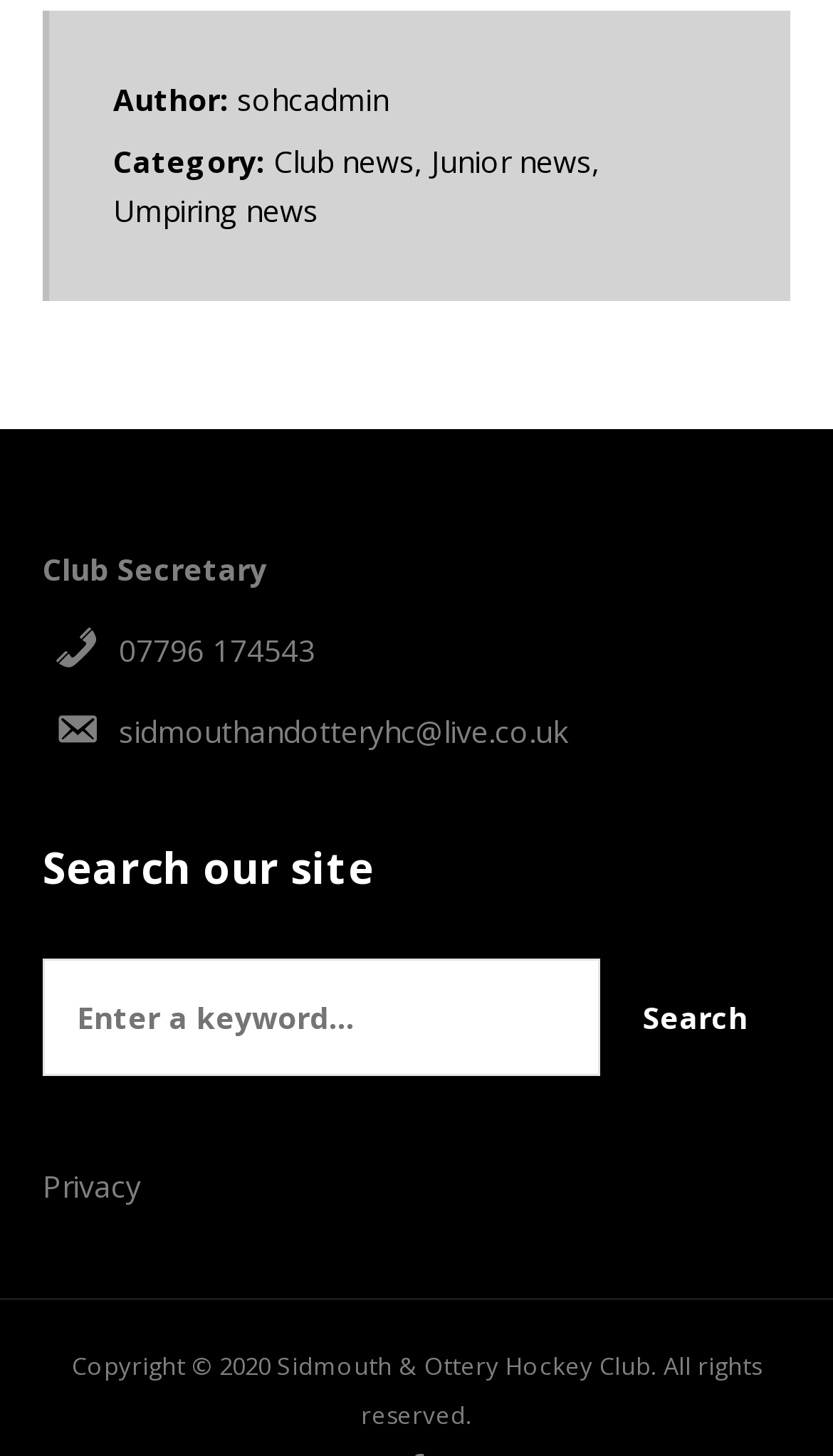Identify the coordinates of the bounding box for the element that must be clicked to accomplish the instruction: "Read about umpiring news".

[0.136, 0.131, 0.382, 0.159]